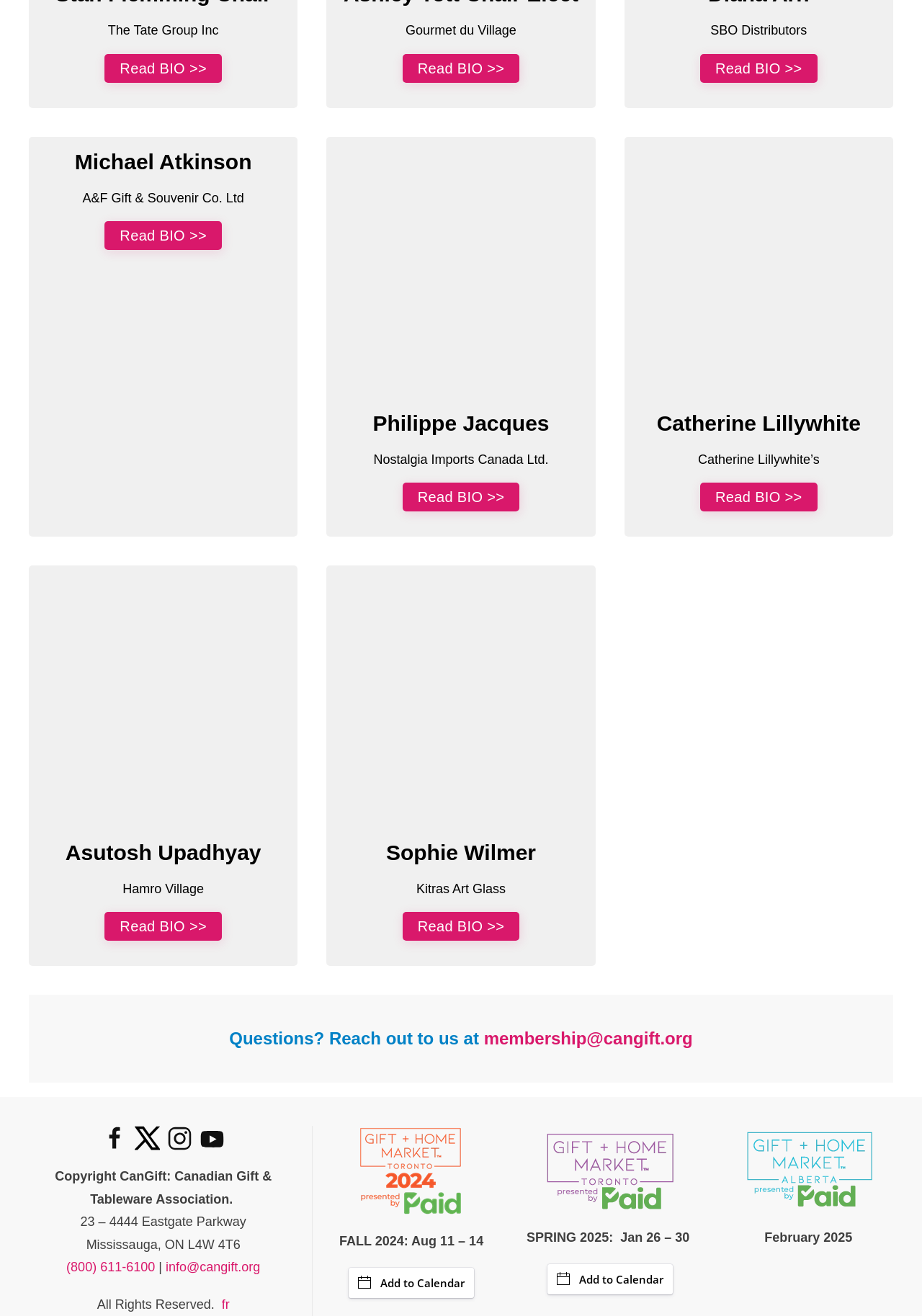Can you determine the bounding box coordinates of the area that needs to be clicked to fulfill the following instruction: "Add FALL 2024 to Calendar"?

[0.378, 0.963, 0.514, 0.986]